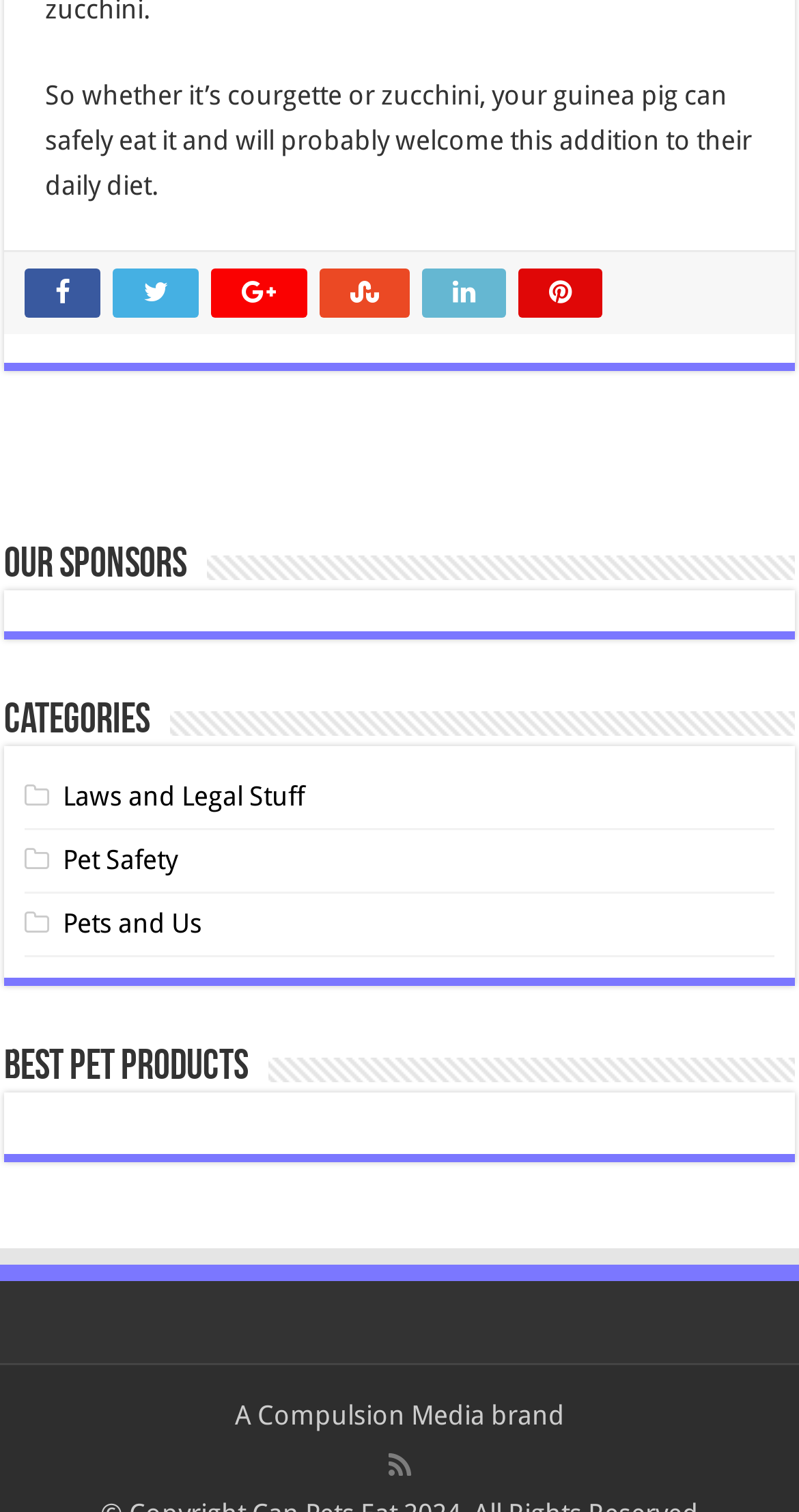Locate the bounding box coordinates of the clickable area to execute the instruction: "Click the Facebook icon". Provide the coordinates as four float numbers between 0 and 1, represented as [left, top, right, bottom].

[0.031, 0.177, 0.126, 0.21]